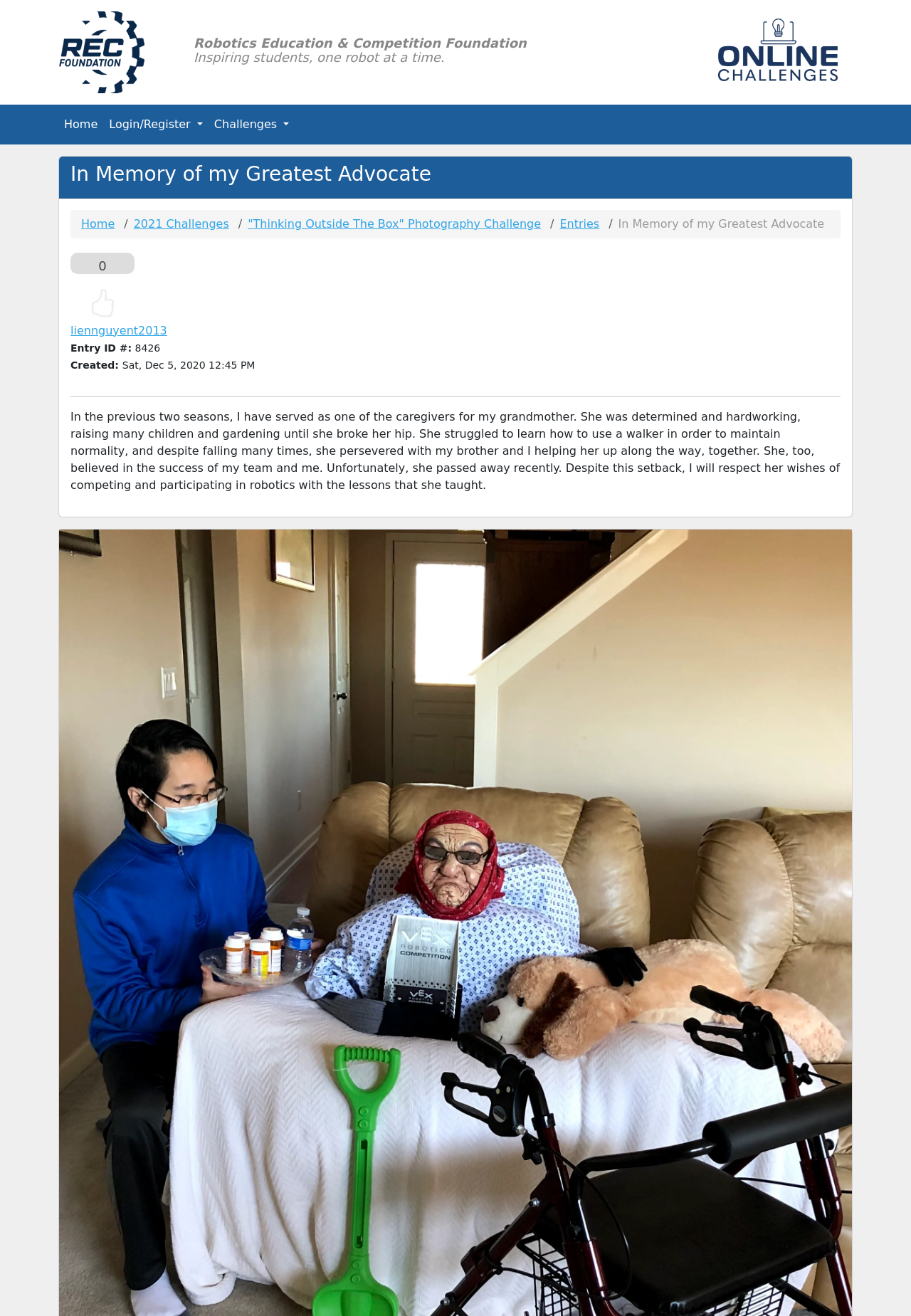What is the author's grandmother's personality?
Please give a well-detailed answer to the question.

The author's grandmother's personality can be inferred from the text in the middle of the webpage, where it is written that 'She was determined and hardworking, raising many children and gardening until she broke her hip'.